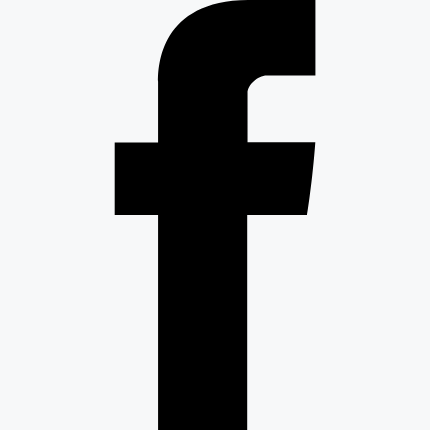What is the purpose of the Facebook platform?
Answer with a single word or phrase, using the screenshot for reference.

Connecting users